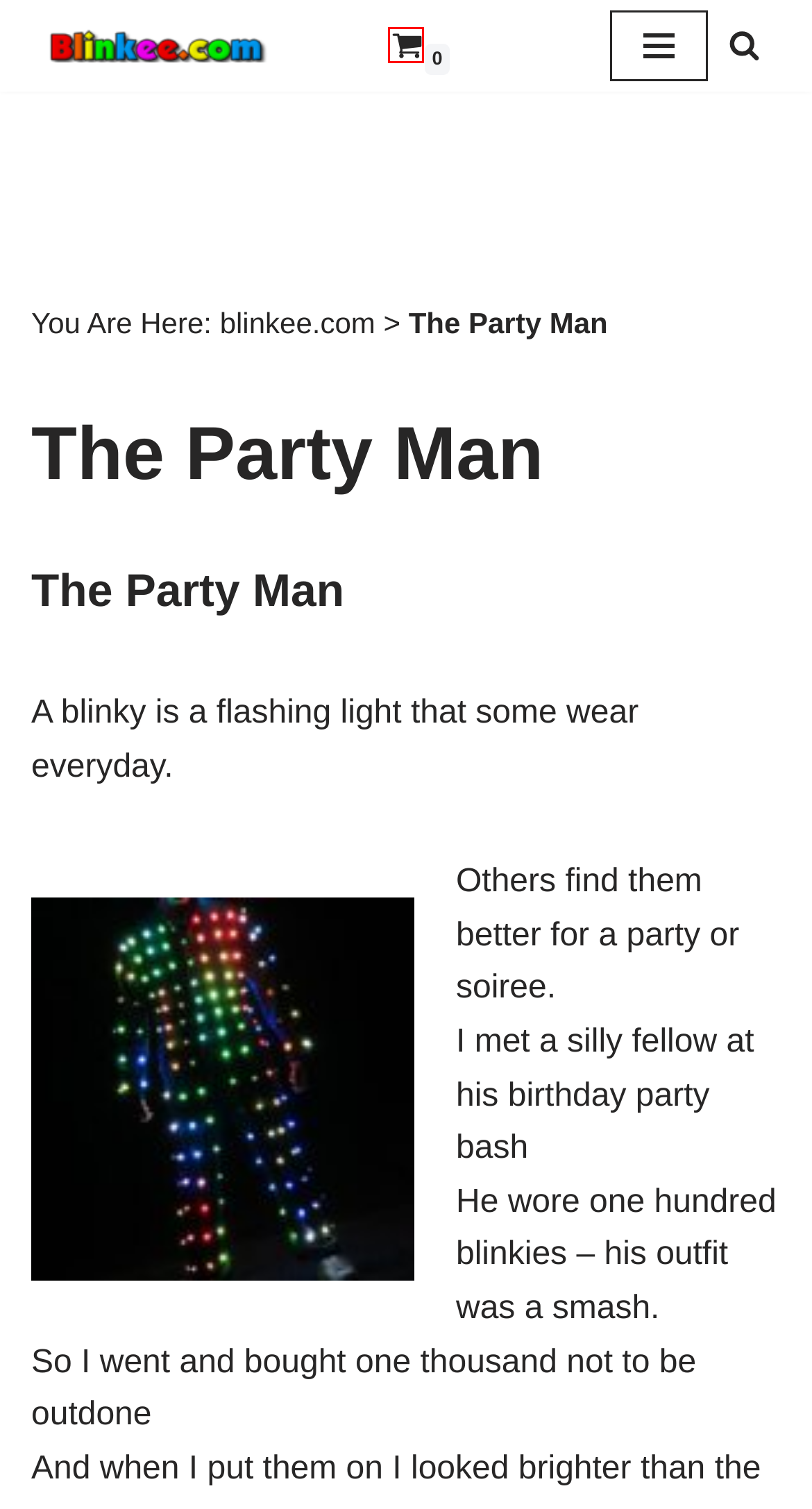Analyze the screenshot of a webpage that features a red rectangle bounding box. Pick the webpage description that best matches the new webpage you would see after clicking on the element within the red bounding box. Here are the candidates:
A. About Blinkee.com | Christmas, New Year Eve LED Lights
B. Blinkee | Best Glow Toys, Blinkee Lights, and More
C. Blinkee Coupon | Blinkee Lights, Light Up Toys, and More
D. Cart | Blinkee Lights, Light Up Toys, and More
E. My Account | Blinkee Lights, Light Up Toys, and More
F. Secure Shopping Cart. | Blinkee Lights, Light Up Toys, and More
G. Shipping Policy | Blinkee Lights, Light Up Toys, and More
H. Blinkee.com Resellers and Dropshippers

D